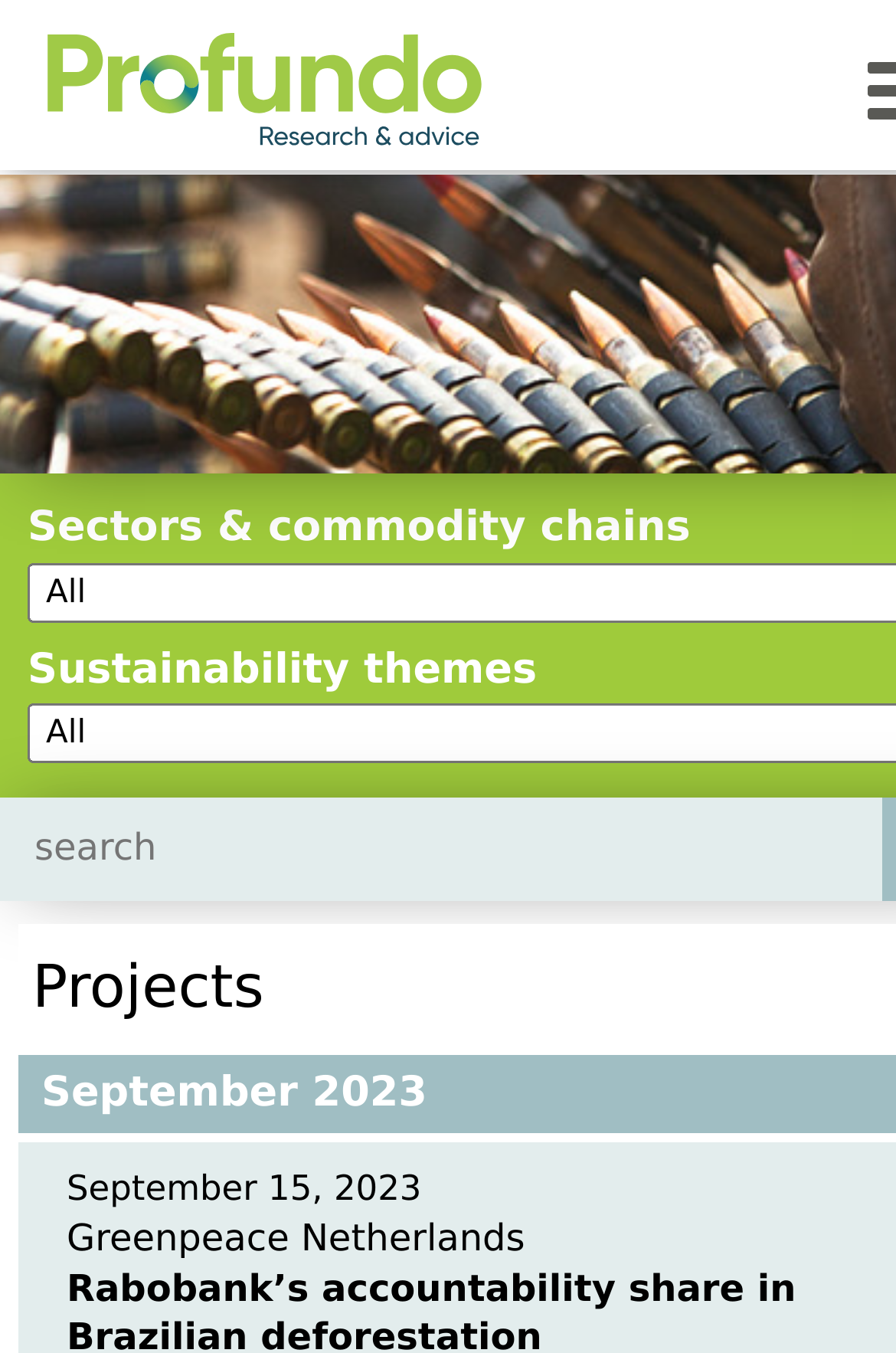Respond with a single word or phrase:
What is the theme mentioned below 'Sectors & commodity chains'?

Sustainability themes